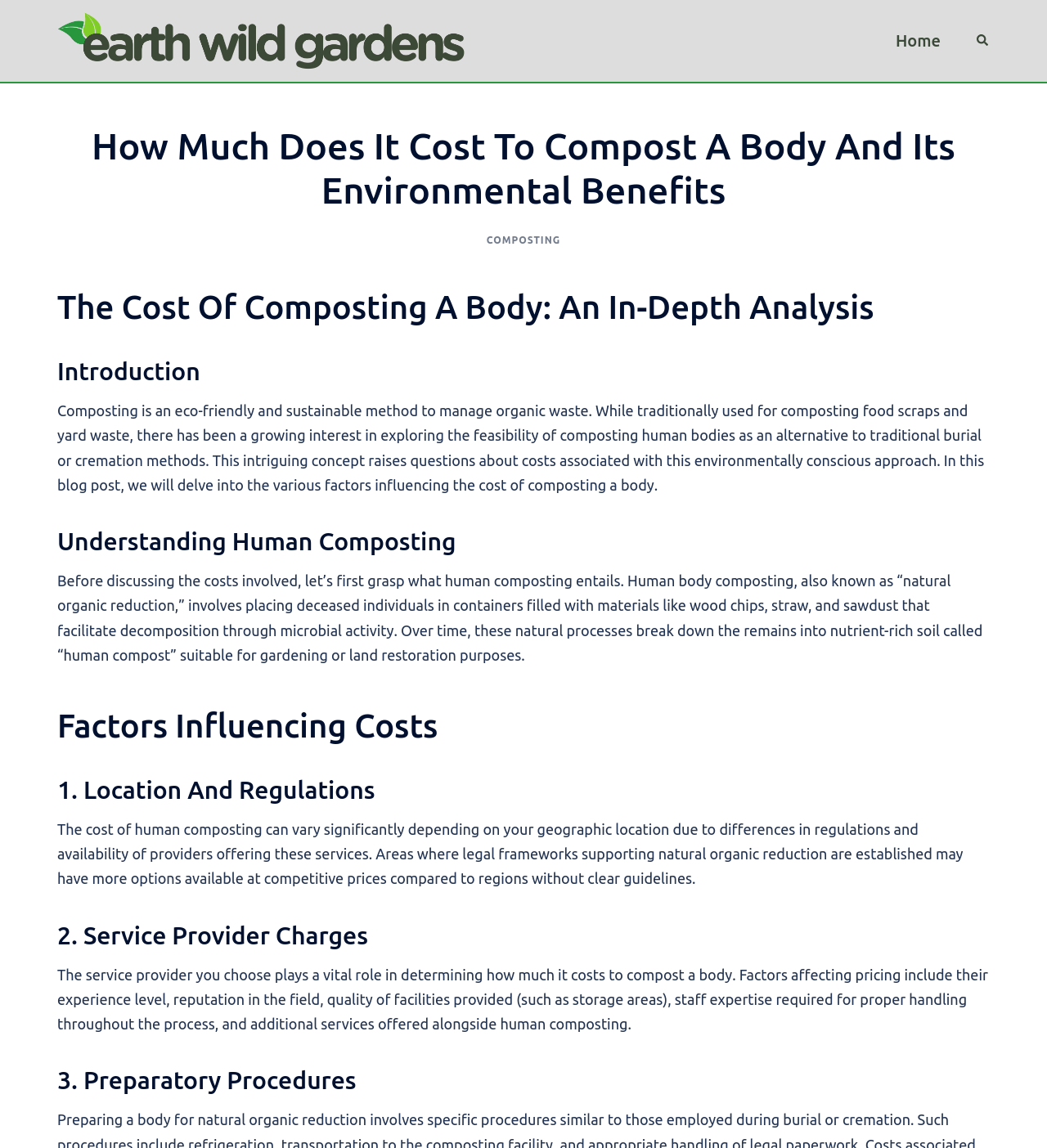Please provide a comprehensive response to the question based on the details in the image: What factors influence the cost of composting a body?

The webpage lists four factors that influence the cost of composting a body, which are location and regulations, service provider charges, preparatory procedures, and other factors.